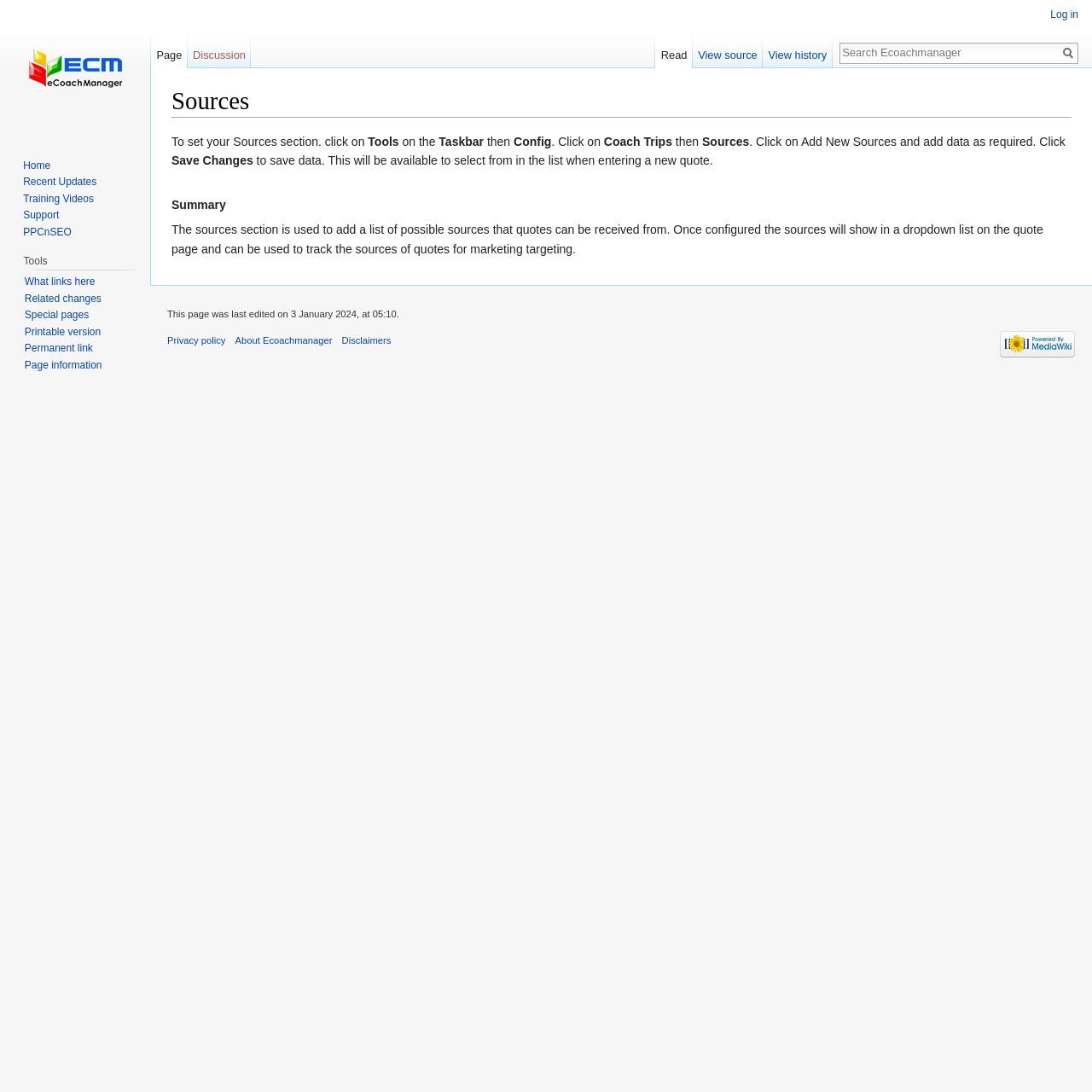Please give a one-word or short phrase response to the following question: 
Where can you find the Sources section?

In the Taskbar